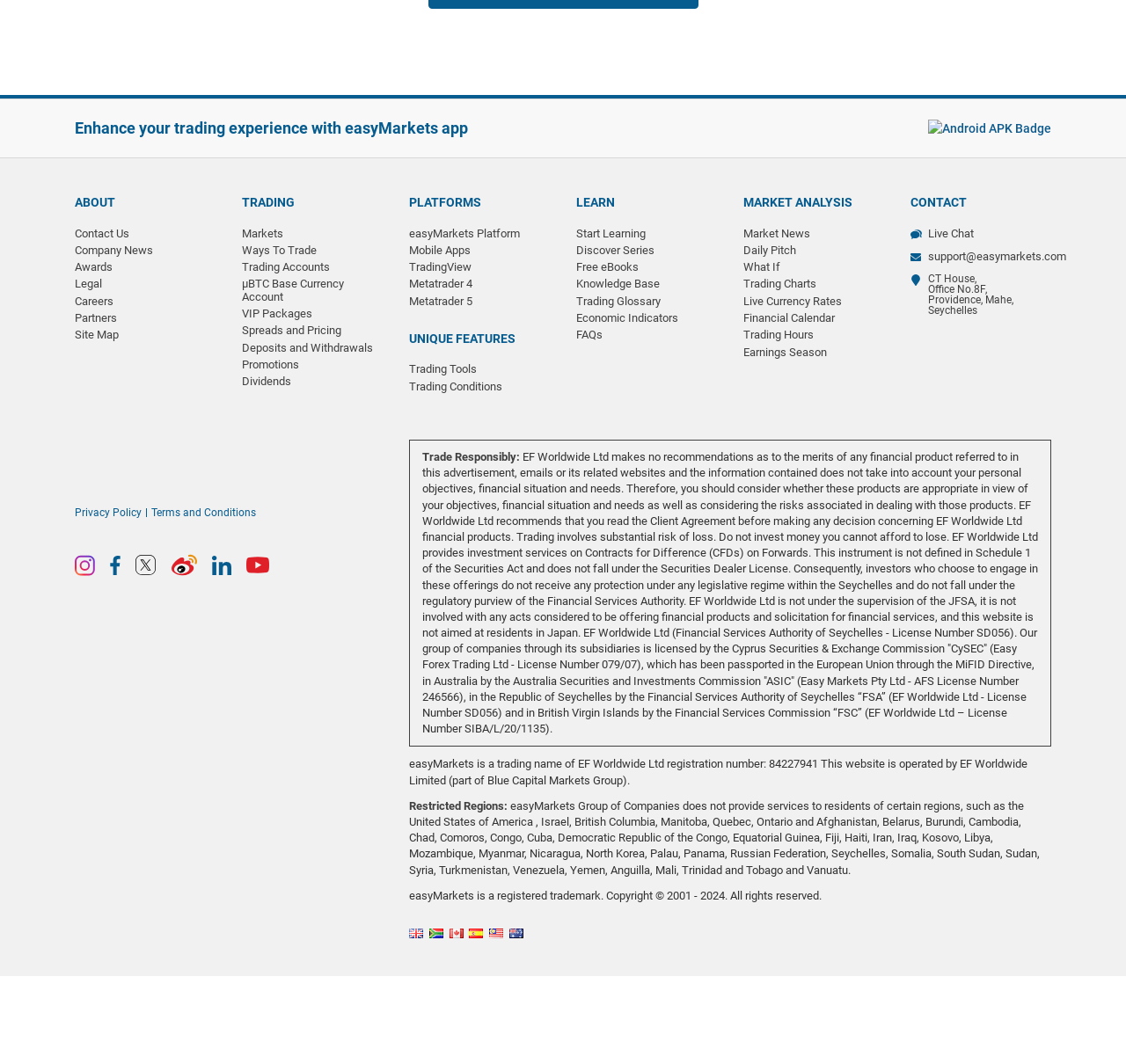Please indicate the bounding box coordinates of the element's region to be clicked to achieve the instruction: "View the market news". Provide the coordinates as four float numbers between 0 and 1, i.e., [left, top, right, bottom].

[0.66, 0.213, 0.72, 0.226]